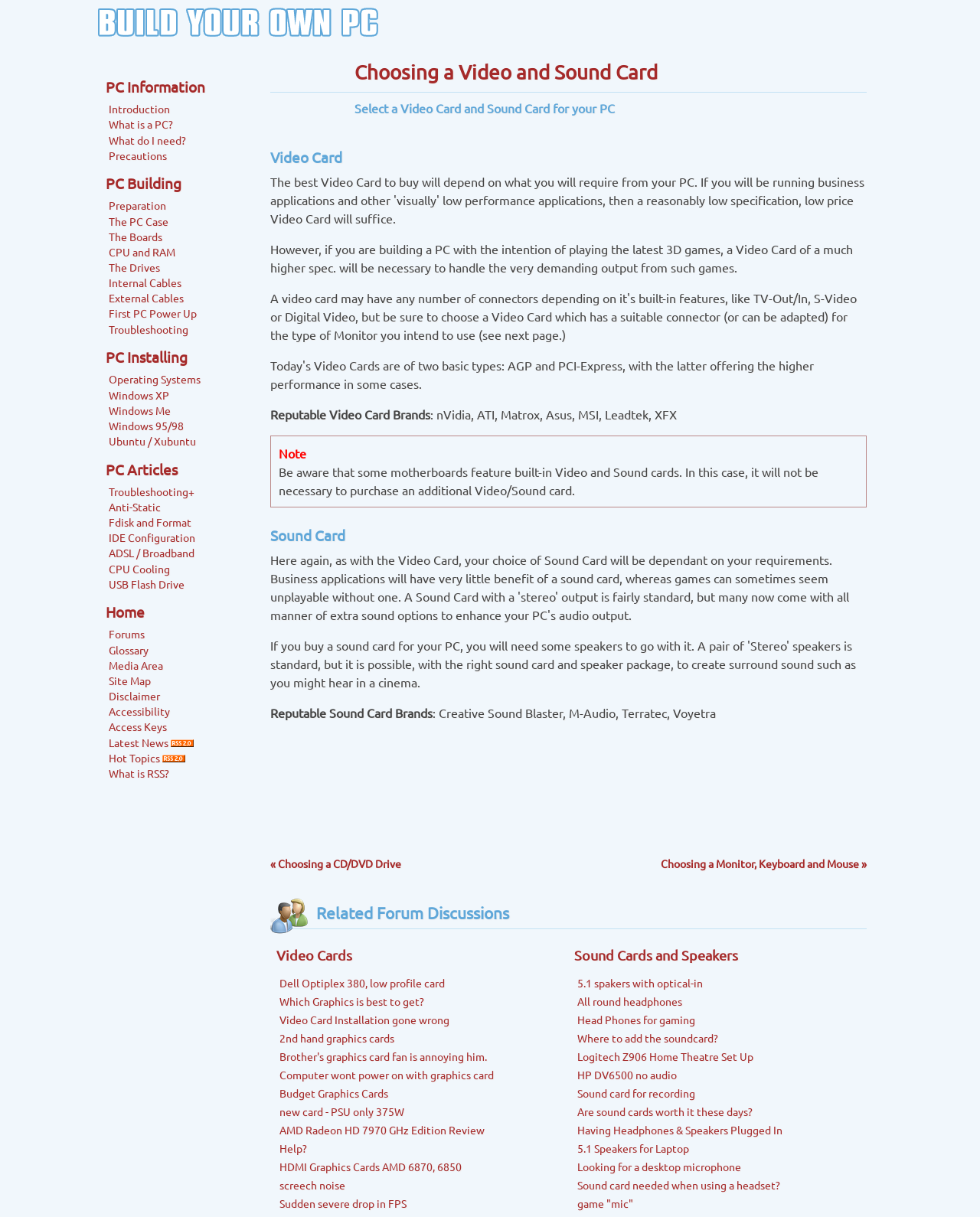Provide a one-word or brief phrase answer to the question:
How many forum discussion links are related to video cards?

15